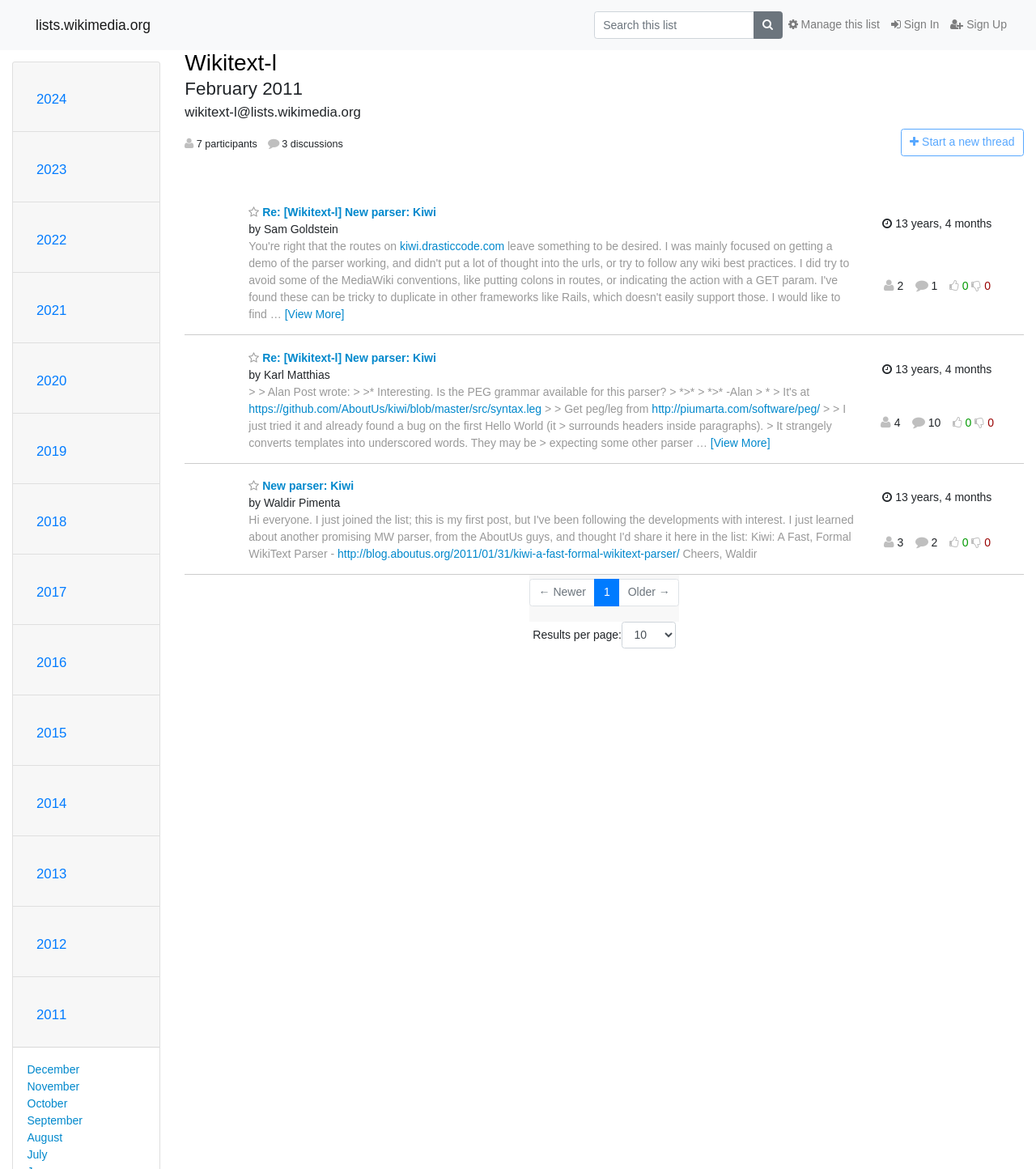Provide a comprehensive description of the webpage.

This webpage appears to be a mailing list archive for Wikitext-l, specifically for the month of February 2011. At the top of the page, there is a search bar with a textbox and a search button. To the right of the search bar, there are links to sign in, sign up, and manage the list.

Below the search bar, there is a list of years from 2011 to 2024, with each year being a heading. Underneath each year, there are links to specific months.

The main content of the page is a list of discussion threads, with each thread having a title, a link to view more, and information about the thread's activity. The threads are listed in reverse chronological order, with the most recent threads at the top. Each thread has a link to view more, as well as information about the thread's activity, such as the number of participants and discussions.

To the right of each thread, there are links to favorite the thread, as well as information about the thread's age. Below each thread, there are links to view more and to navigate to newer or older threads.

At the bottom of the page, there is a navigation section with links to newer and older threads, as well as a dropdown menu to select the number of results per page.